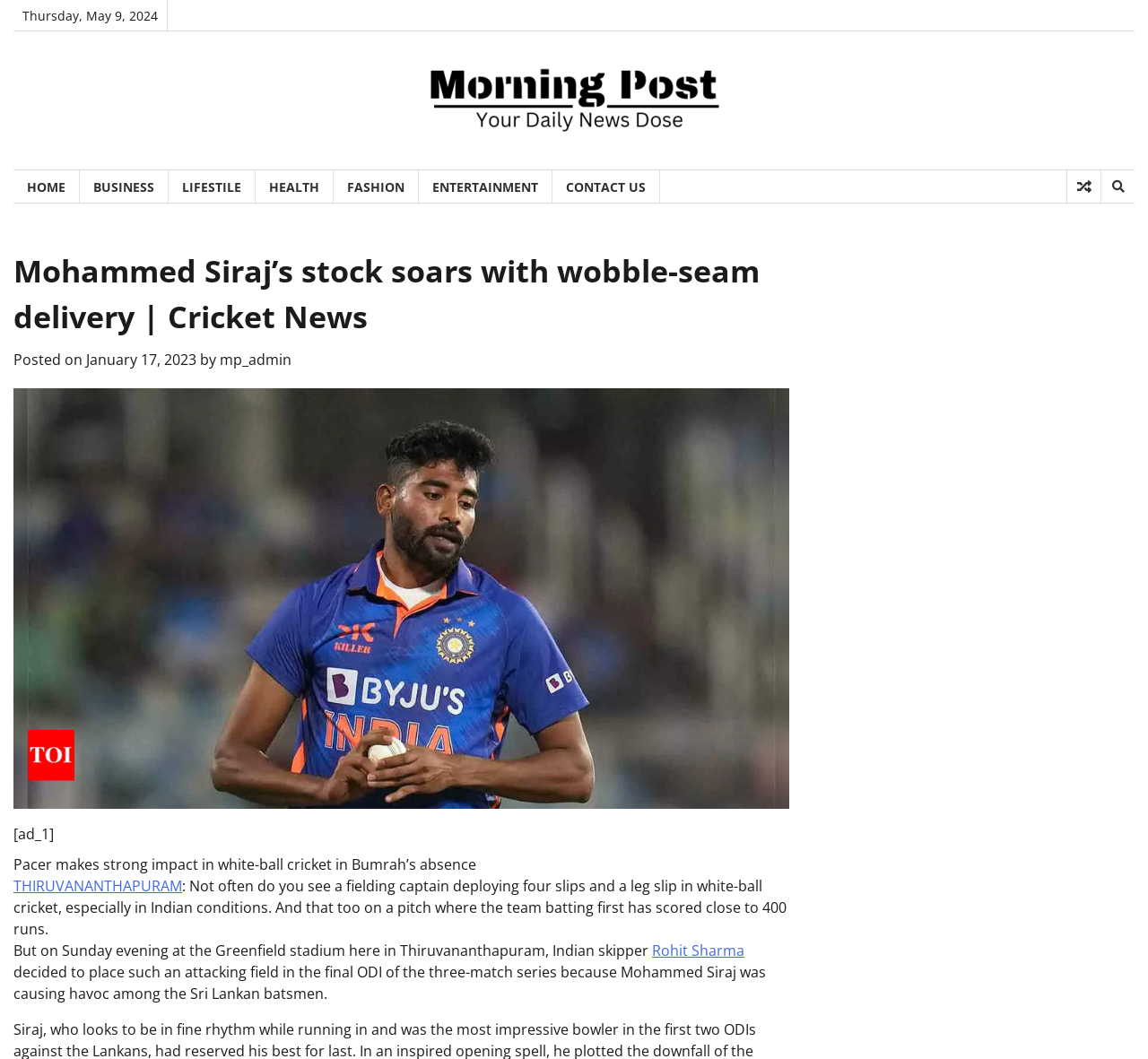Identify the bounding box coordinates of the clickable section necessary to follow the following instruction: "Click on the 'morningpost' link". The coordinates should be presented as four float numbers from 0 to 1, i.e., [left, top, right, bottom].

[0.361, 0.055, 0.639, 0.135]